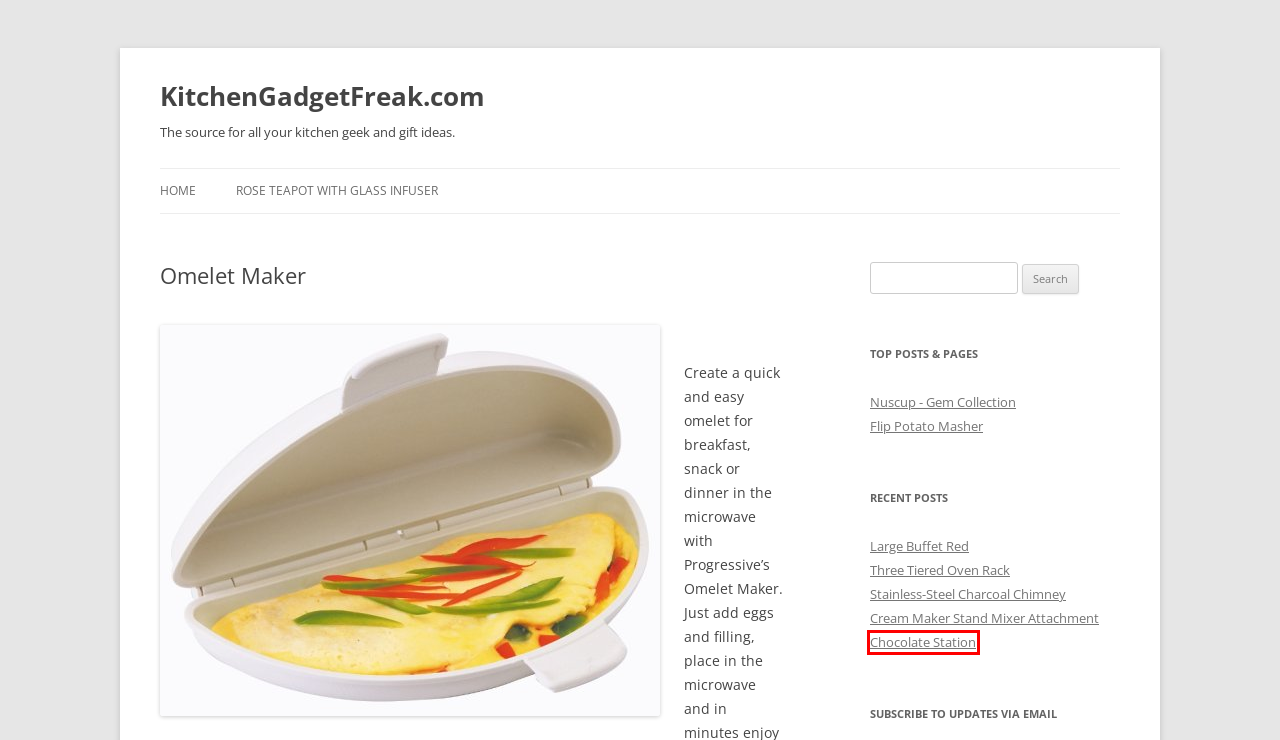Examine the screenshot of the webpage, which has a red bounding box around a UI element. Select the webpage description that best fits the new webpage after the element inside the red bounding box is clicked. Here are the choices:
A. Large Buffet Red | KitchenGadgetFreak.com
B. Three Tiered Oven Rack | KitchenGadgetFreak.com
C. Stainless-Steel Charcoal Chimney | KitchenGadgetFreak.com
D. Flip Potato Masher | KitchenGadgetFreak.com
E. Chocolate Station | KitchenGadgetFreak.com
F. Rose Teapot with Glass Infuser | KitchenGadgetFreak.com
G. Nuscup – Gem Collection | KitchenGadgetFreak.com
H. Cream Maker Stand Mixer Attachment | KitchenGadgetFreak.com

E